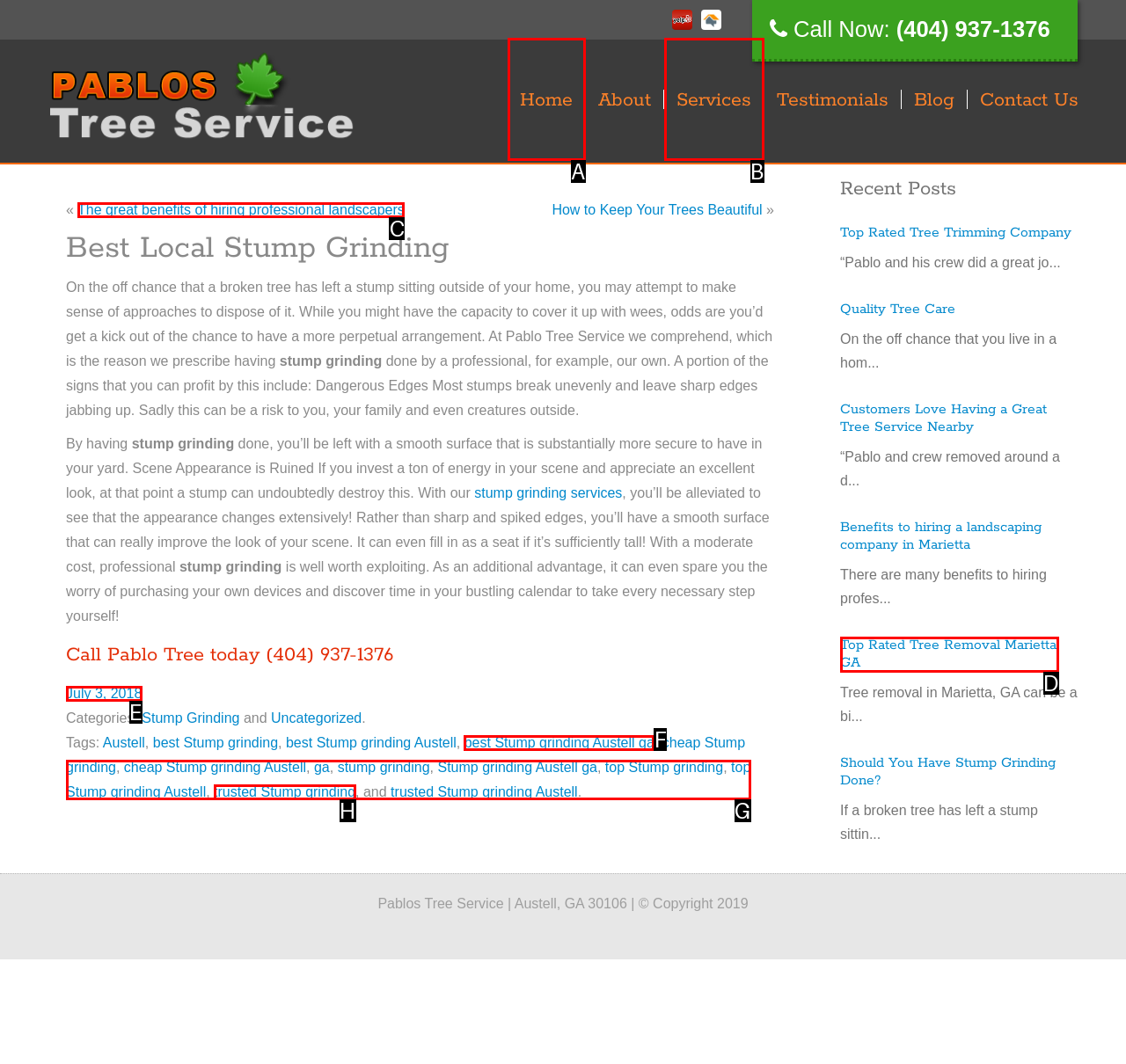Given the description: Services, identify the corresponding option. Answer with the letter of the appropriate option directly.

B